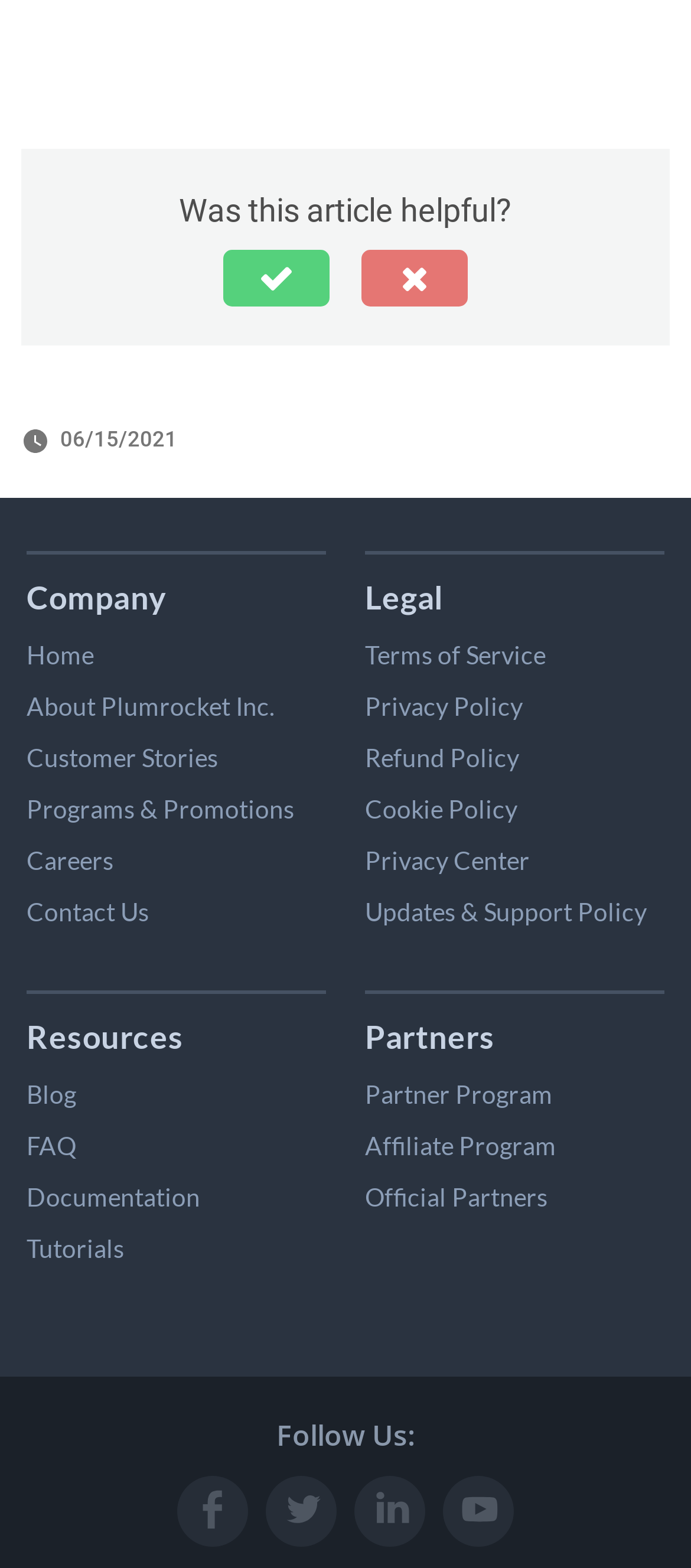Locate the bounding box coordinates of the item that should be clicked to fulfill the instruction: "Go to the 'Home' page".

[0.038, 0.408, 0.136, 0.427]